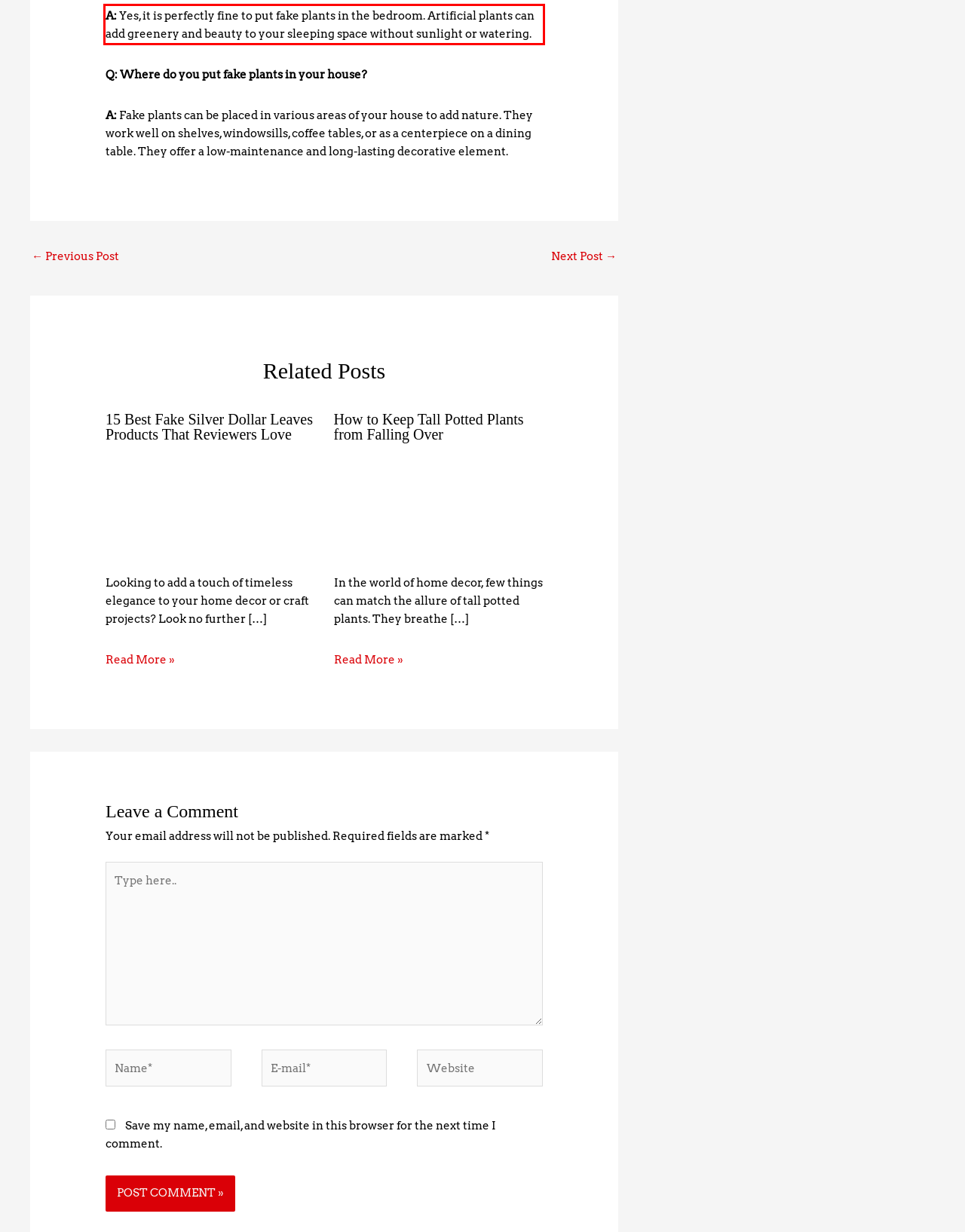Examine the screenshot of the webpage, locate the red bounding box, and perform OCR to extract the text contained within it.

A: Yes, it is perfectly fine to put fake plants in the bedroom. Artificial plants can add greenery and beauty to your sleeping space without sunlight or watering.